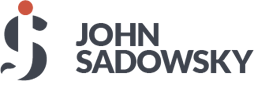Provide a comprehensive description of the image.

The image features a stylized logo for "John Sadowsky Leadership & Storytelling." The design prominently showcases the name "John Sadowsky" in a bold, modern typeface, emphasizing both clarity and professionalism. Accompanying the text is a creative emblem that incorporates an abstract representation of the letter "J," visually symbolizing leadership and innovation. This logo sets a sophisticated tone, reflecting the themes of leadership and storytelling that are central to Sadowsky's work and mission.